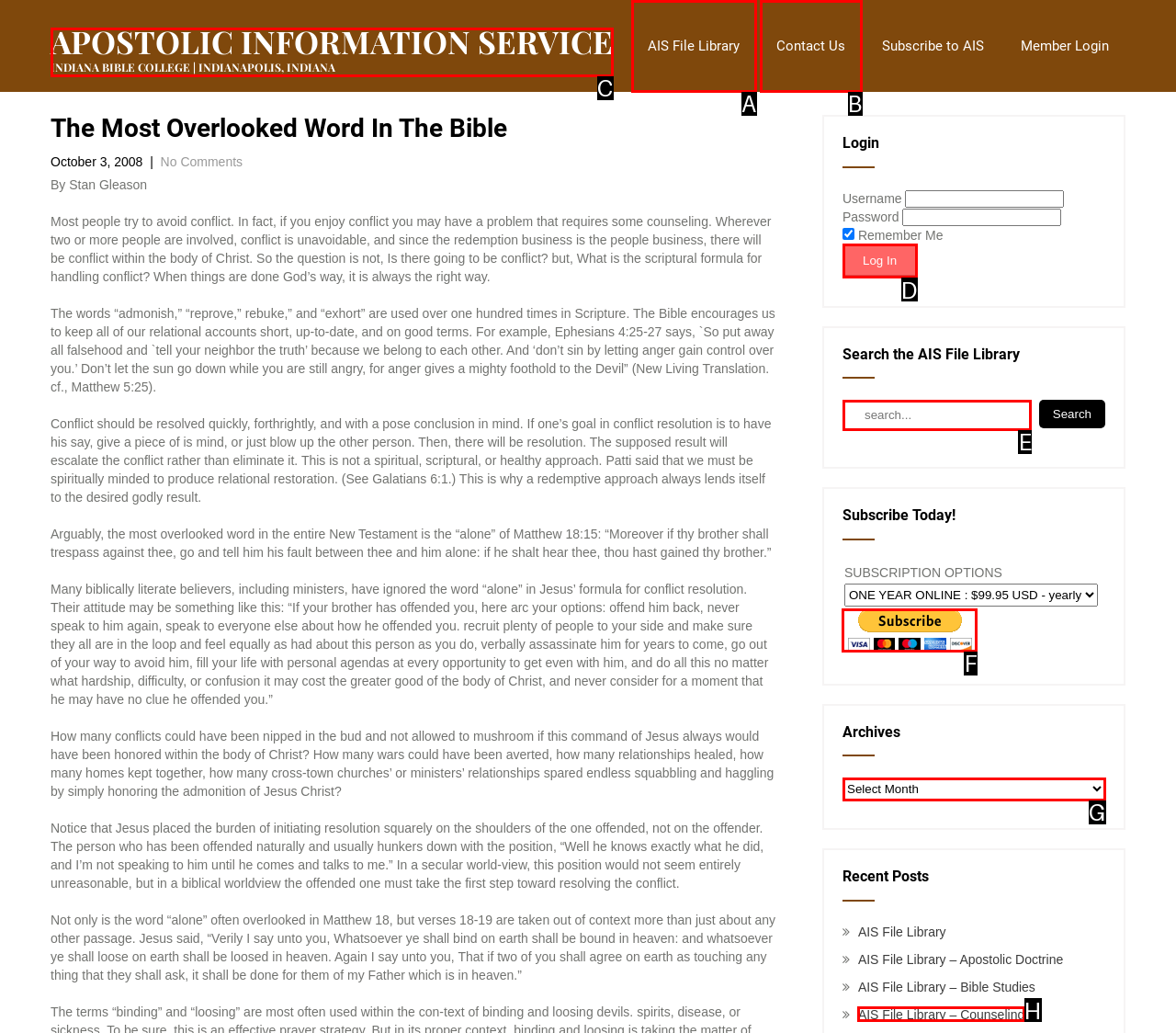Find the option you need to click to complete the following instruction: Subscribe to AIS with PayPal
Answer with the corresponding letter from the choices given directly.

F